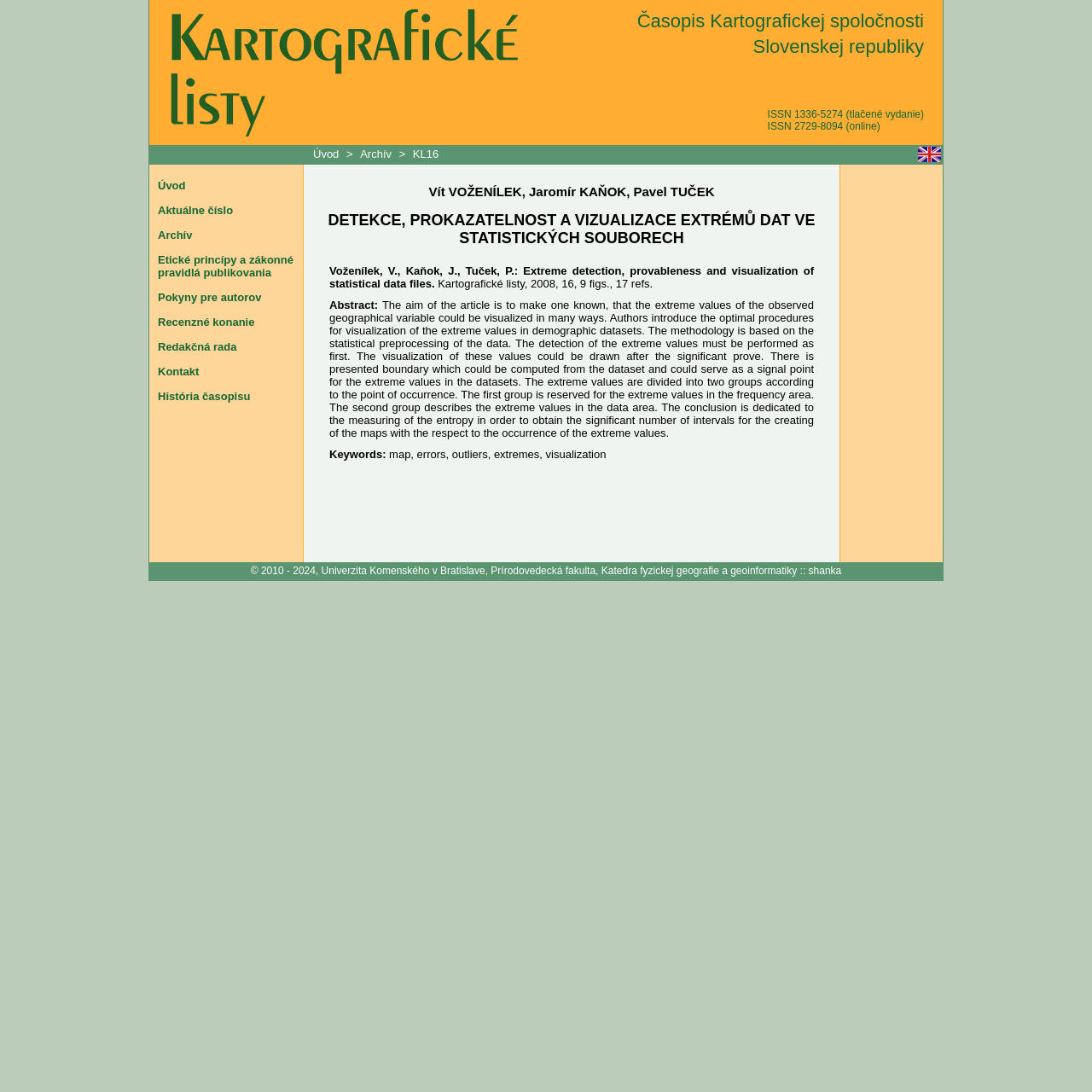Identify the bounding box coordinates for the element you need to click to achieve the following task: "Switch to the english version". The coordinates must be four float values ranging from 0 to 1, formatted as [left, top, right, bottom].

[0.841, 0.134, 0.862, 0.148]